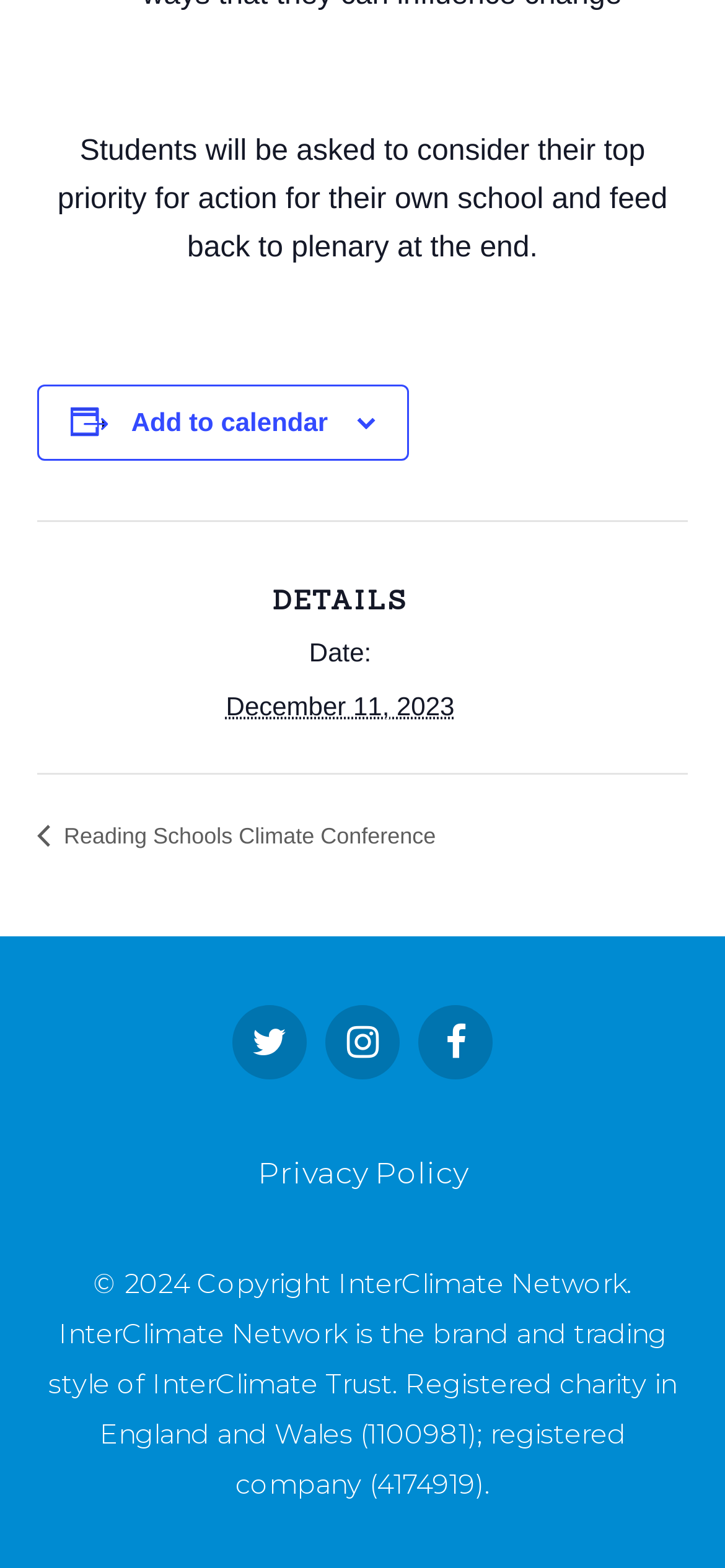Provide the bounding box coordinates of the UI element this sentence describes: "Privacy Policy".

[0.355, 0.737, 0.645, 0.76]